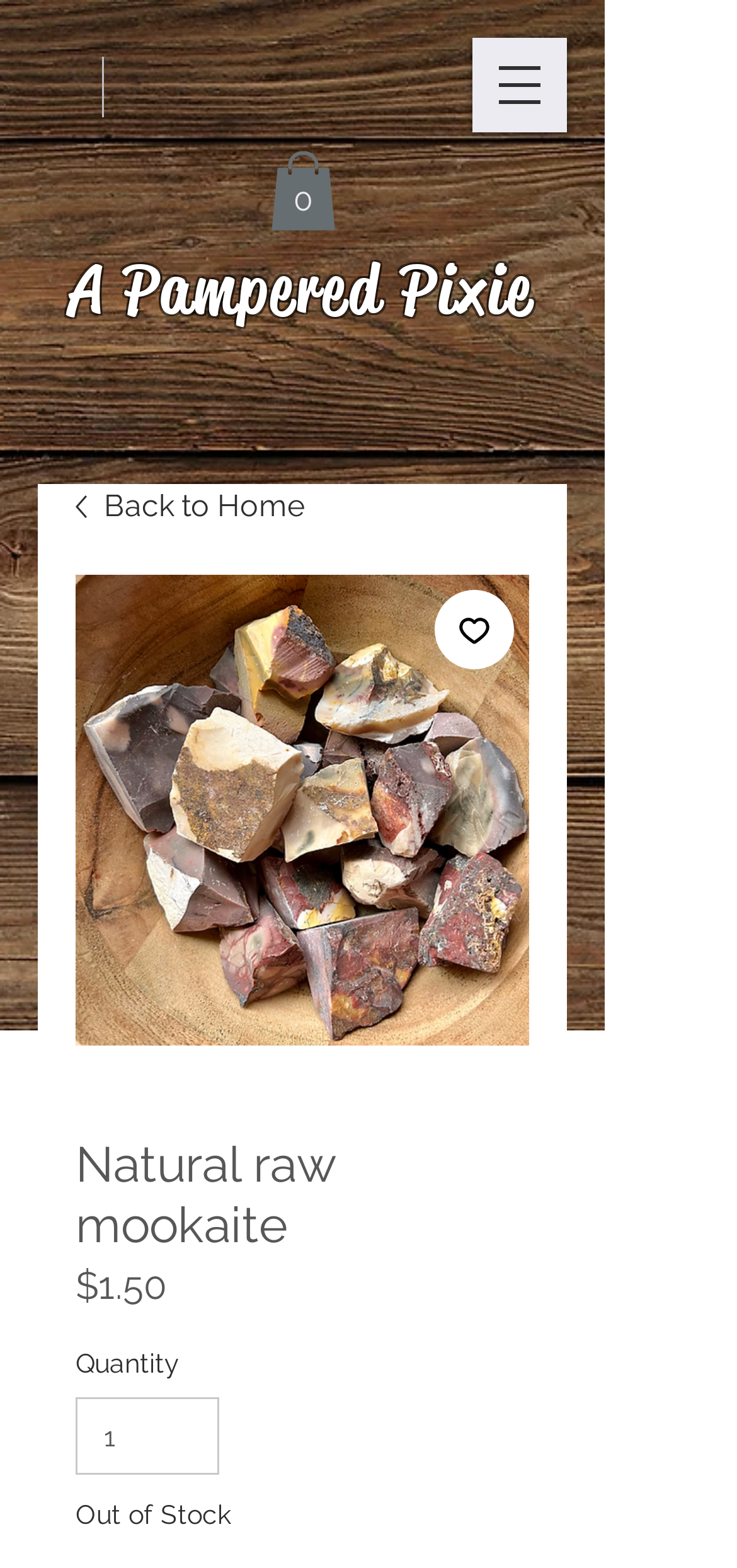Carefully observe the image and respond to the question with a detailed answer:
What is the current quantity of the natural raw mookaite?

I found the current quantity of the natural raw mookaite by looking at the spinbutton element with the valuemin '1' and valuetext ''. This indicates that the current quantity is 1.